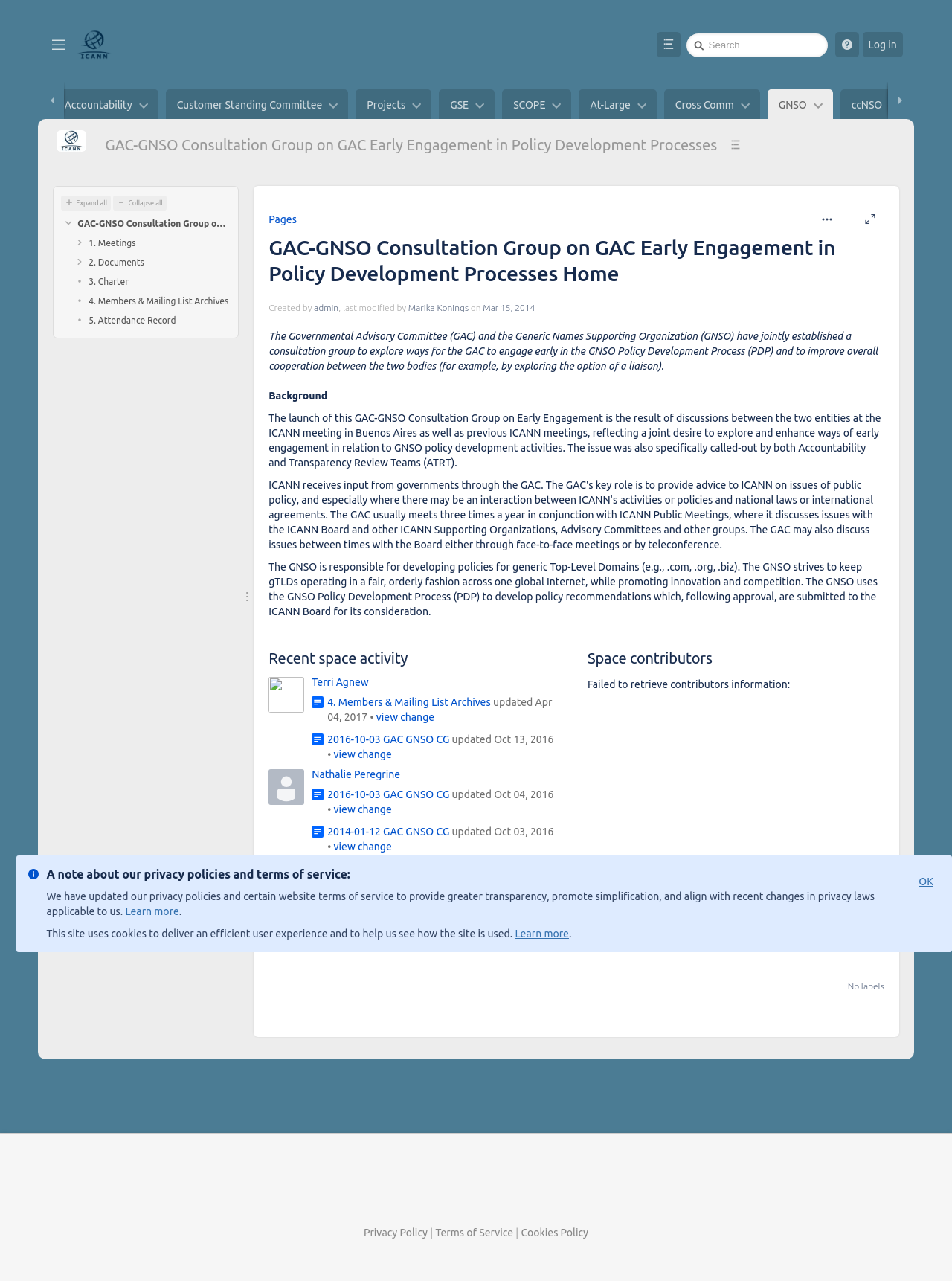What is the purpose of the GNSO?
Look at the screenshot and respond with one word or a short phrase.

To develop policies for generic Top-Level Domains